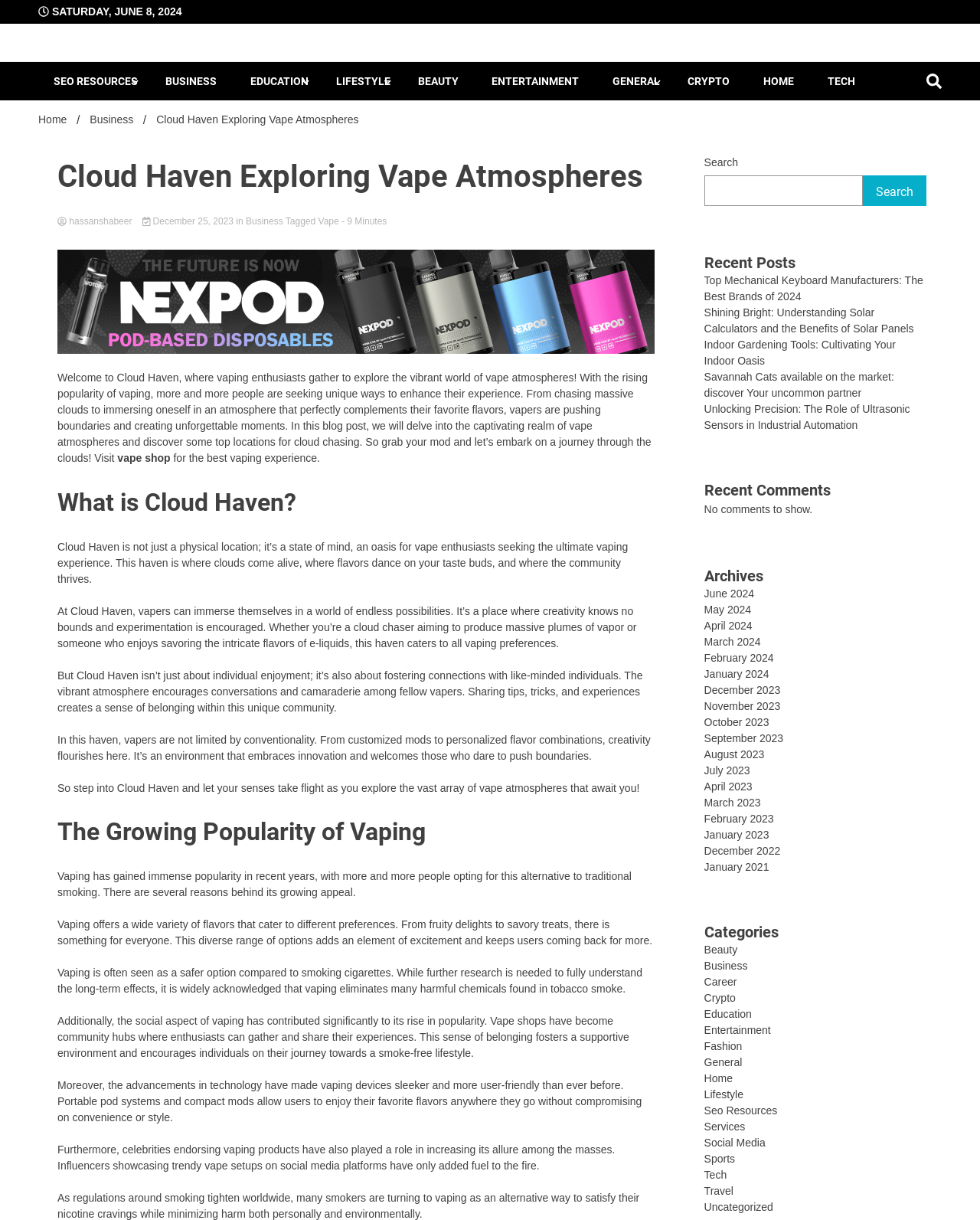Please determine the bounding box coordinates of the section I need to click to accomplish this instruction: "Search for something".

[0.718, 0.144, 0.88, 0.169]